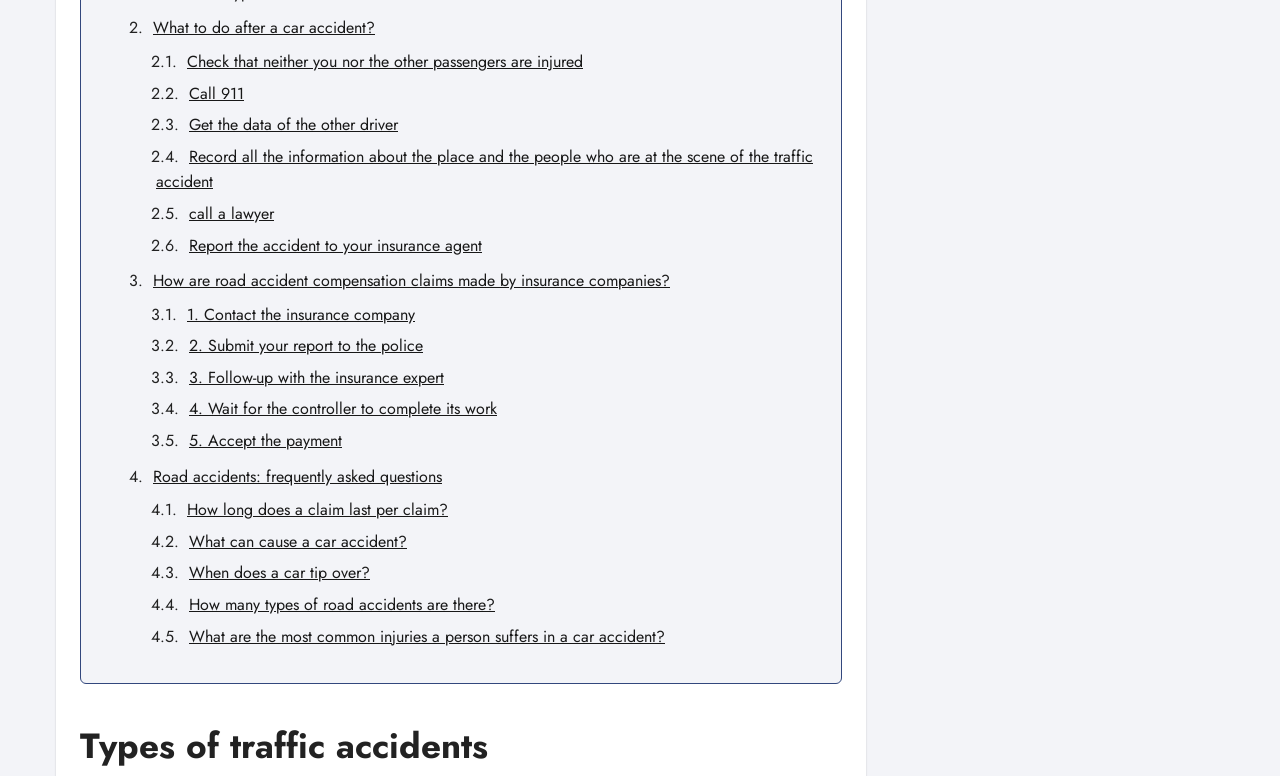Indicate the bounding box coordinates of the clickable region to achieve the following instruction: "Check 'How long does a claim last per claim?'."

[0.146, 0.642, 0.35, 0.672]